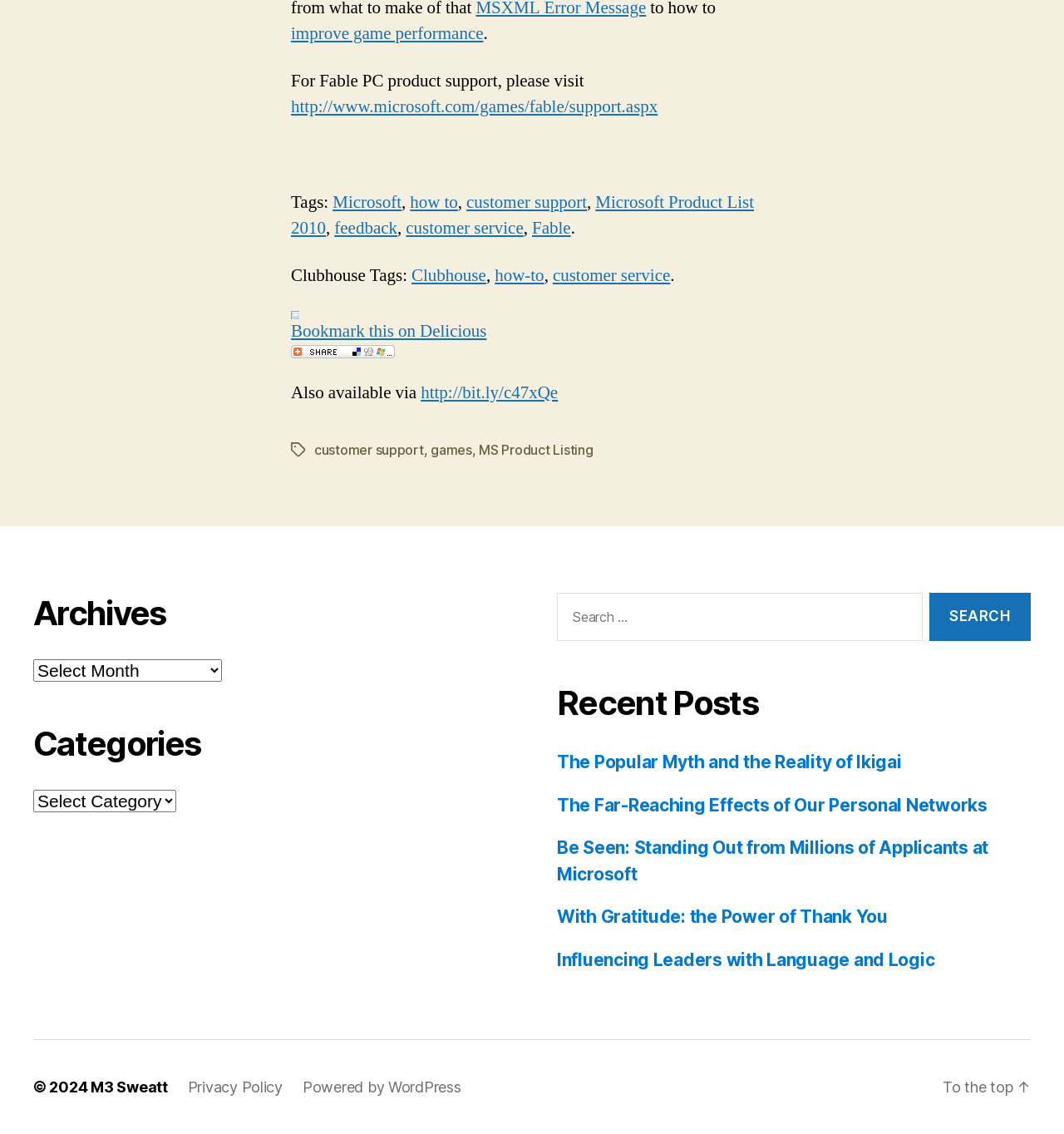Show the bounding box coordinates of the region that should be clicked to follow the instruction: "Visit the Archives."

[0.031, 0.581, 0.209, 0.601]